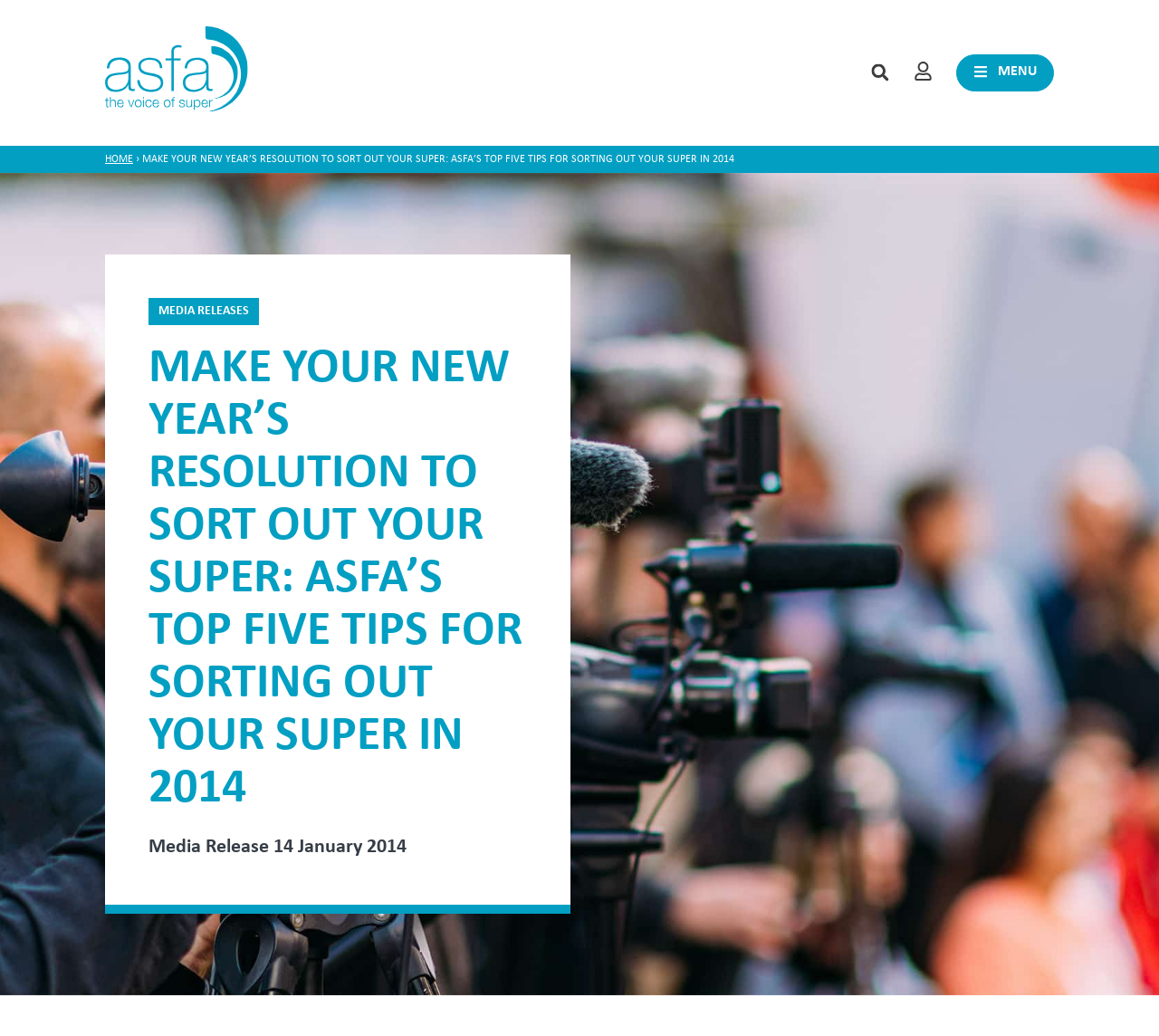Using the provided description Search, find the bounding box coordinates for the UI element. Provide the coordinates in (top-left x, top-left y, bottom-right x, bottom-right y) format, ensuring all values are between 0 and 1.

[0.751, 0.06, 0.768, 0.08]